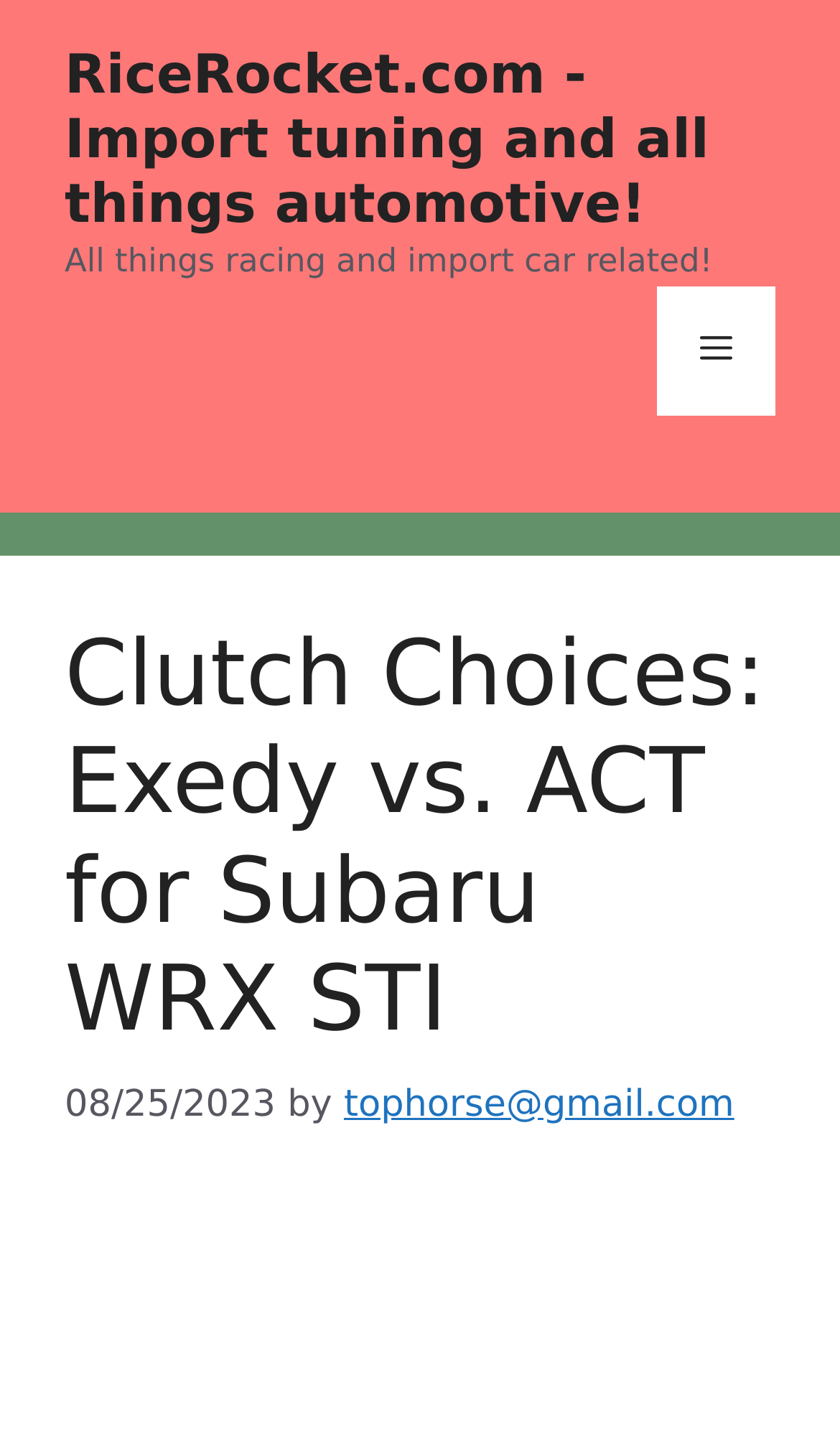Determine and generate the text content of the webpage's headline.

Clutch Choices: Exedy vs. ACT for Subaru WRX STI